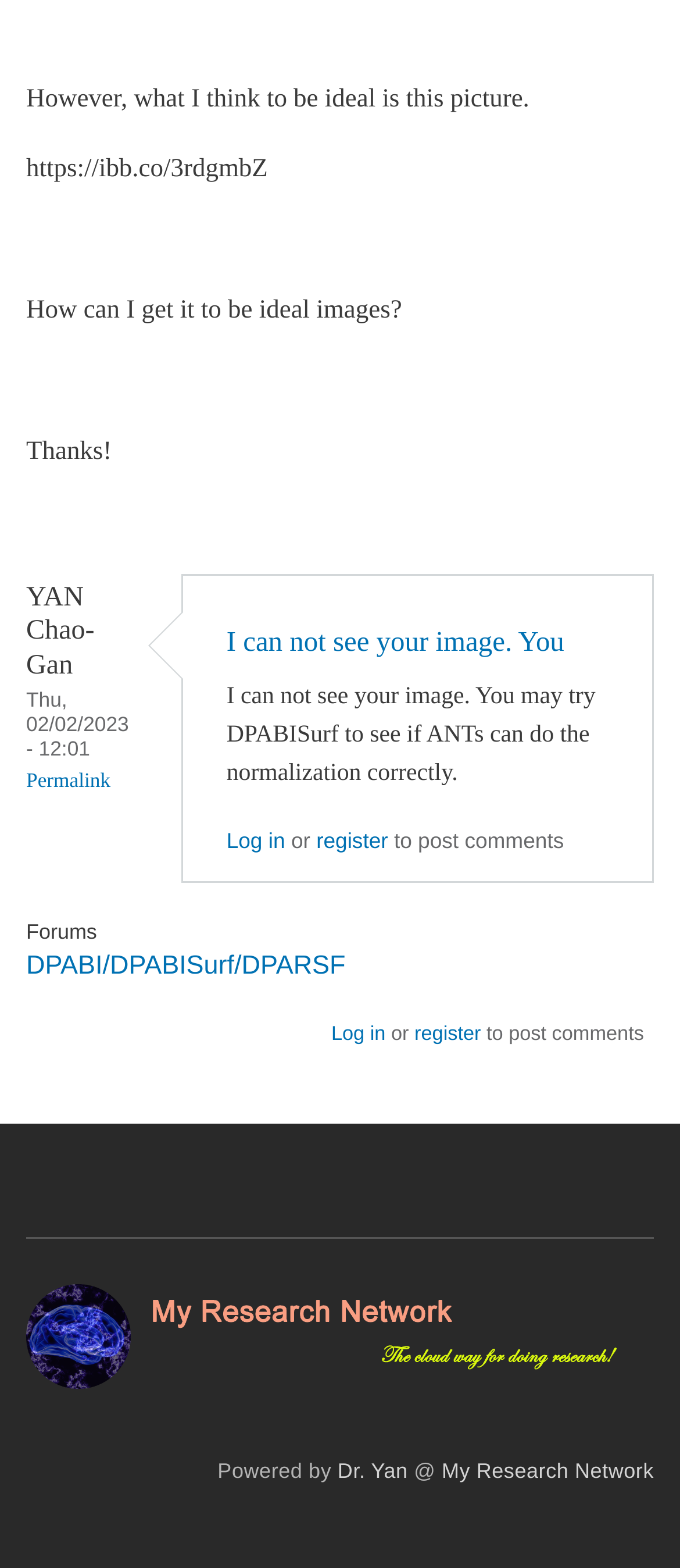Who is the author of the post?
Kindly answer the question with as much detail as you can.

I found the author's name 'YAN Chao-Gan' in the footer section of the webpage, which is usually where the author's information is displayed.